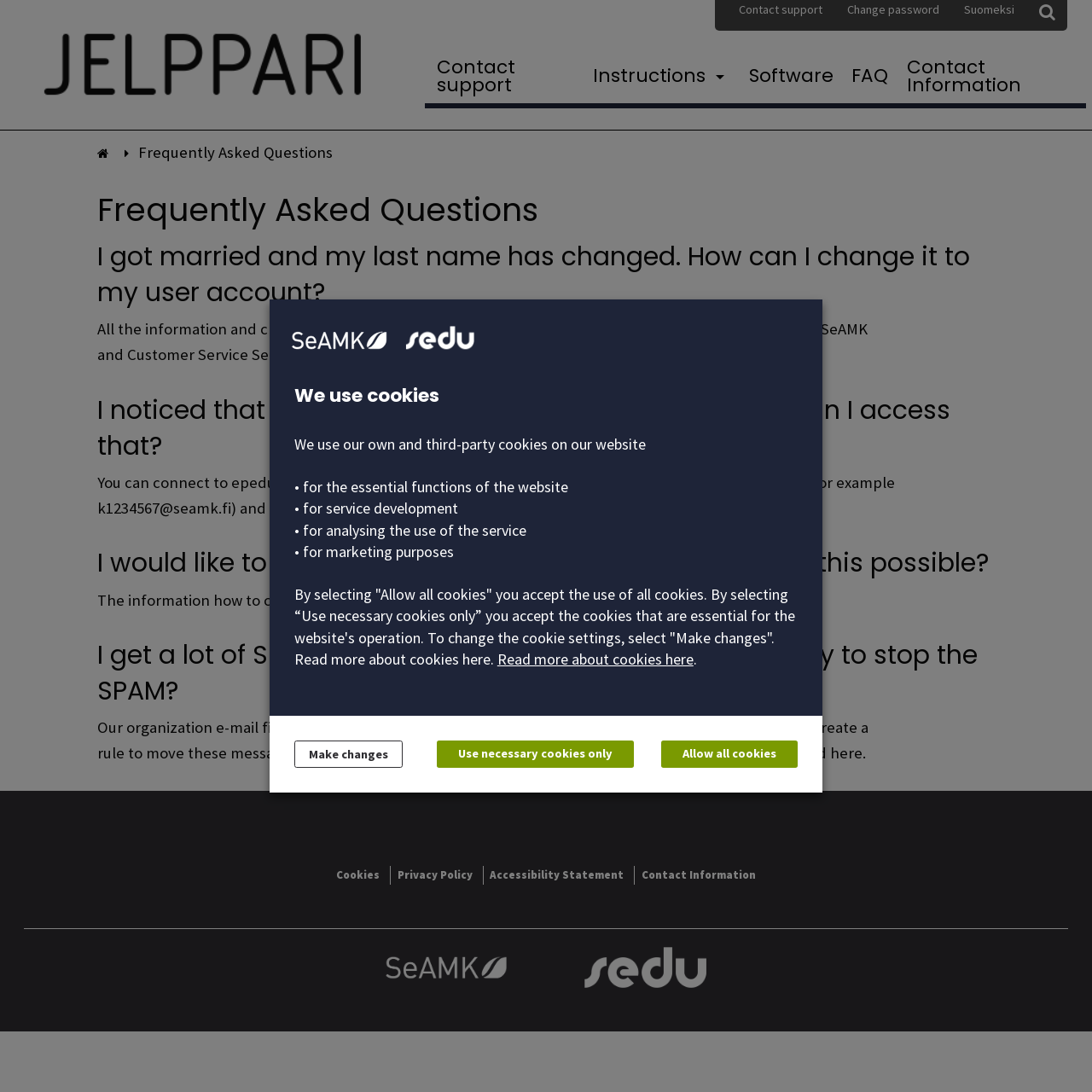Please find and report the bounding box coordinates of the element to click in order to perform the following action: "Click the 'Contact support' link". The coordinates should be expressed as four float numbers between 0 and 1, in the format [left, top, right, bottom].

[0.666, 0.0, 0.765, 0.022]